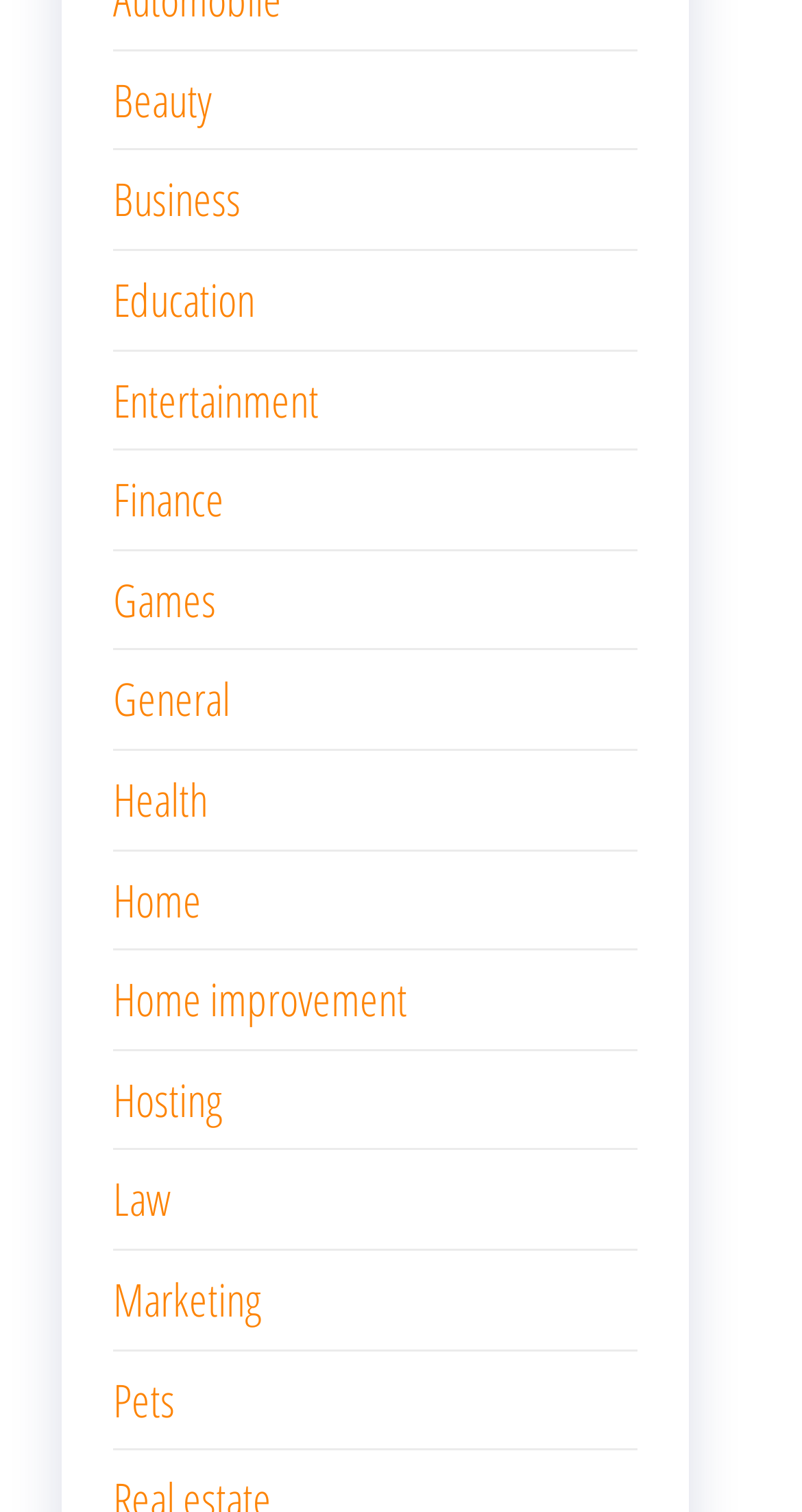From the details in the image, provide a thorough response to the question: What is the topmost category on this webpage?

By analyzing the bounding box coordinates, it can be determined that the link 'Beauty' has the smallest y1 value, which indicates that it is located at the top of the webpage.